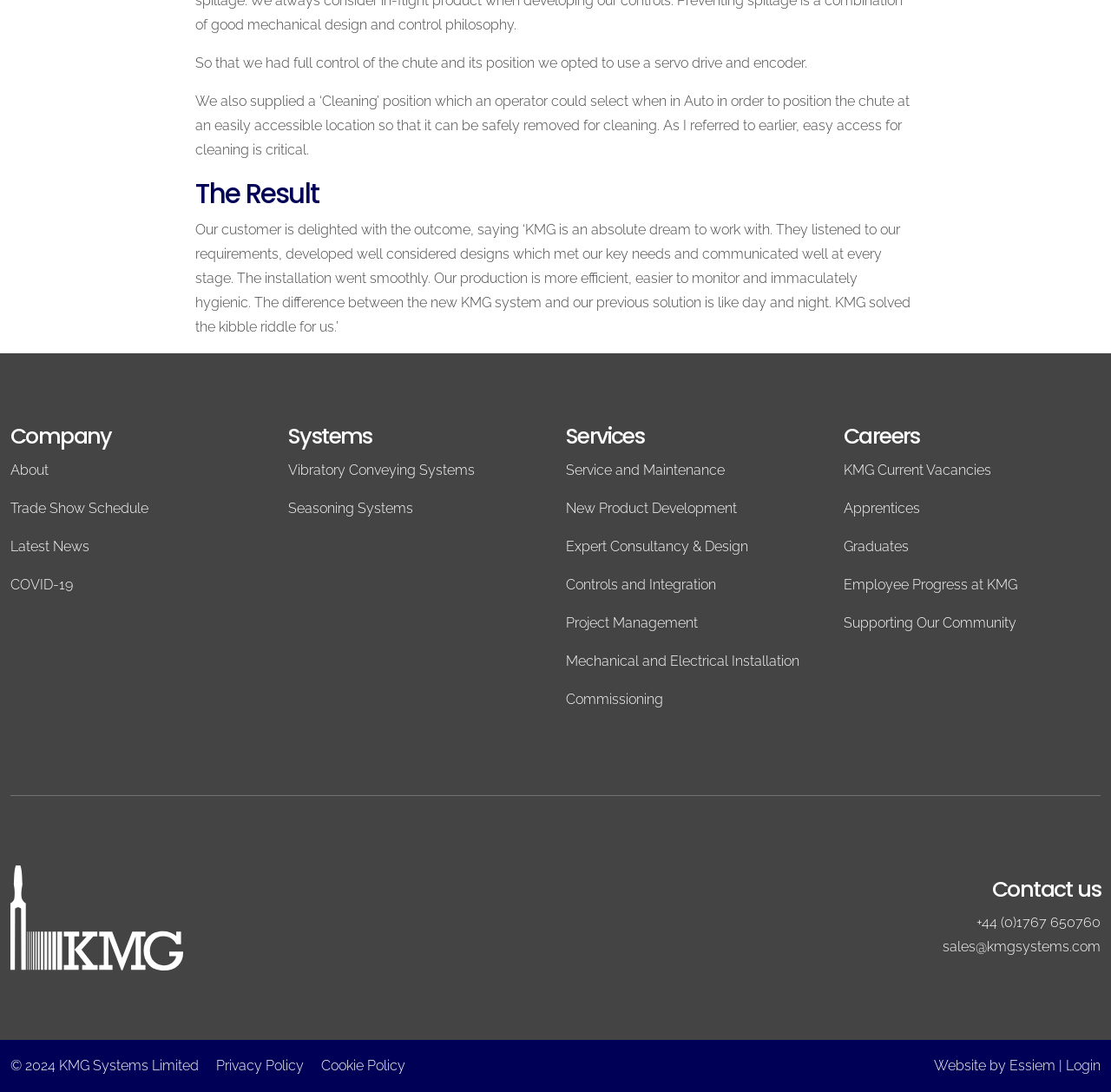Please respond to the question using a single word or phrase:
Who designed the website?

Essiem